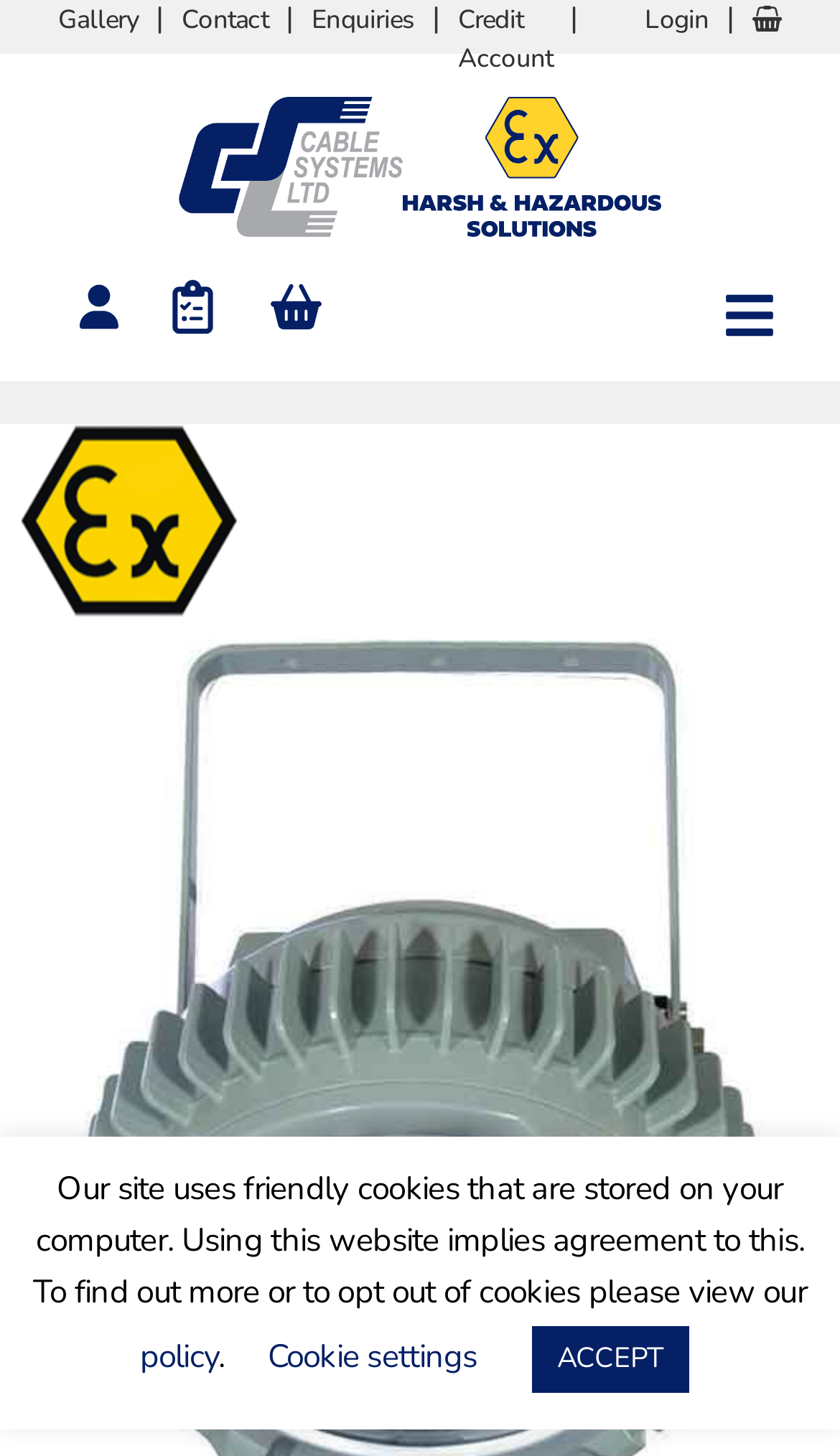Please find the bounding box coordinates for the clickable element needed to perform this instruction: "Contact us".

[0.216, 0.001, 0.32, 0.025]